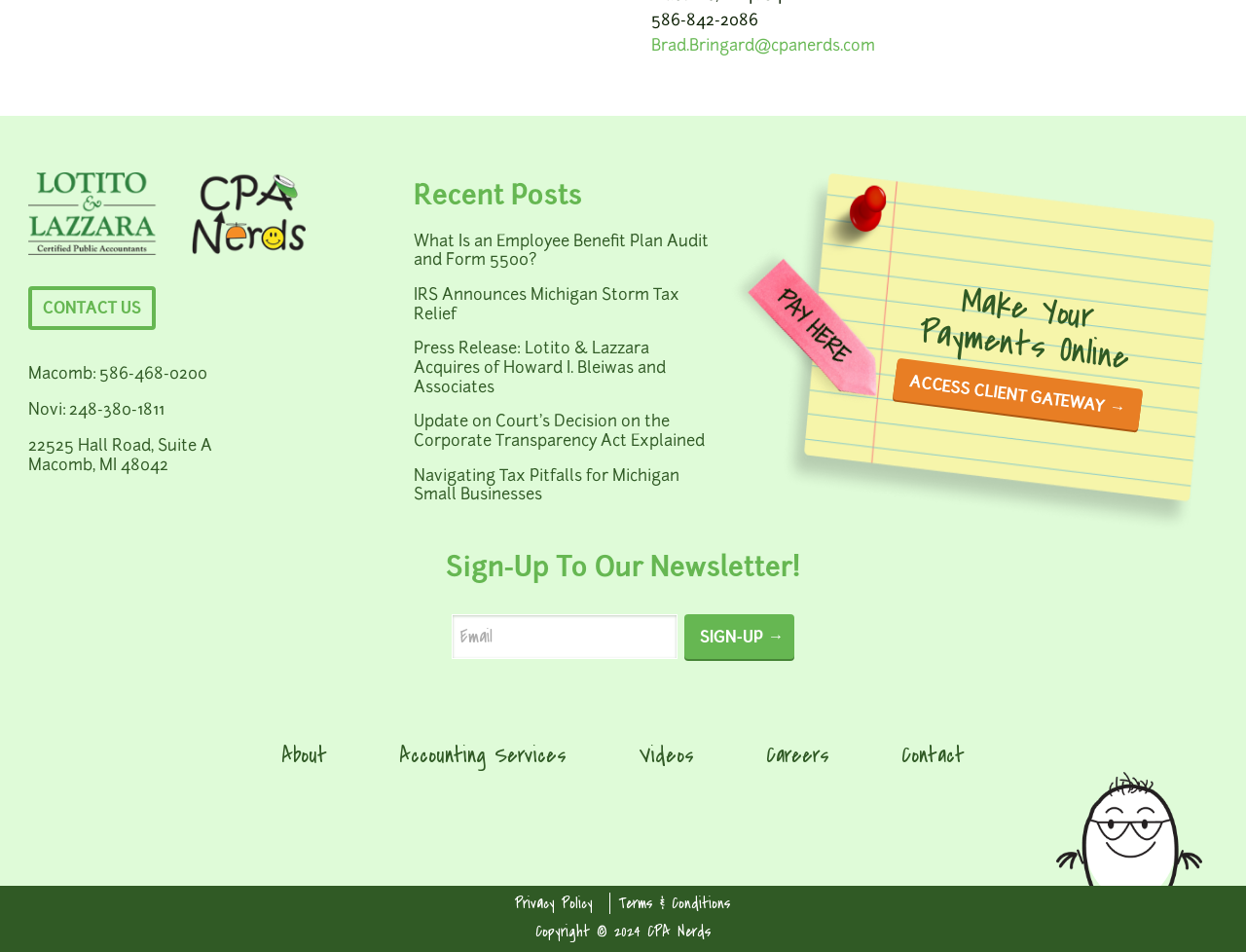What is the name of the company?
Provide a detailed answer to the question, using the image to inform your response.

I found the name of the company by looking at the footer section and finding the static text 'Copyright © 2024 CPA Nerds'.